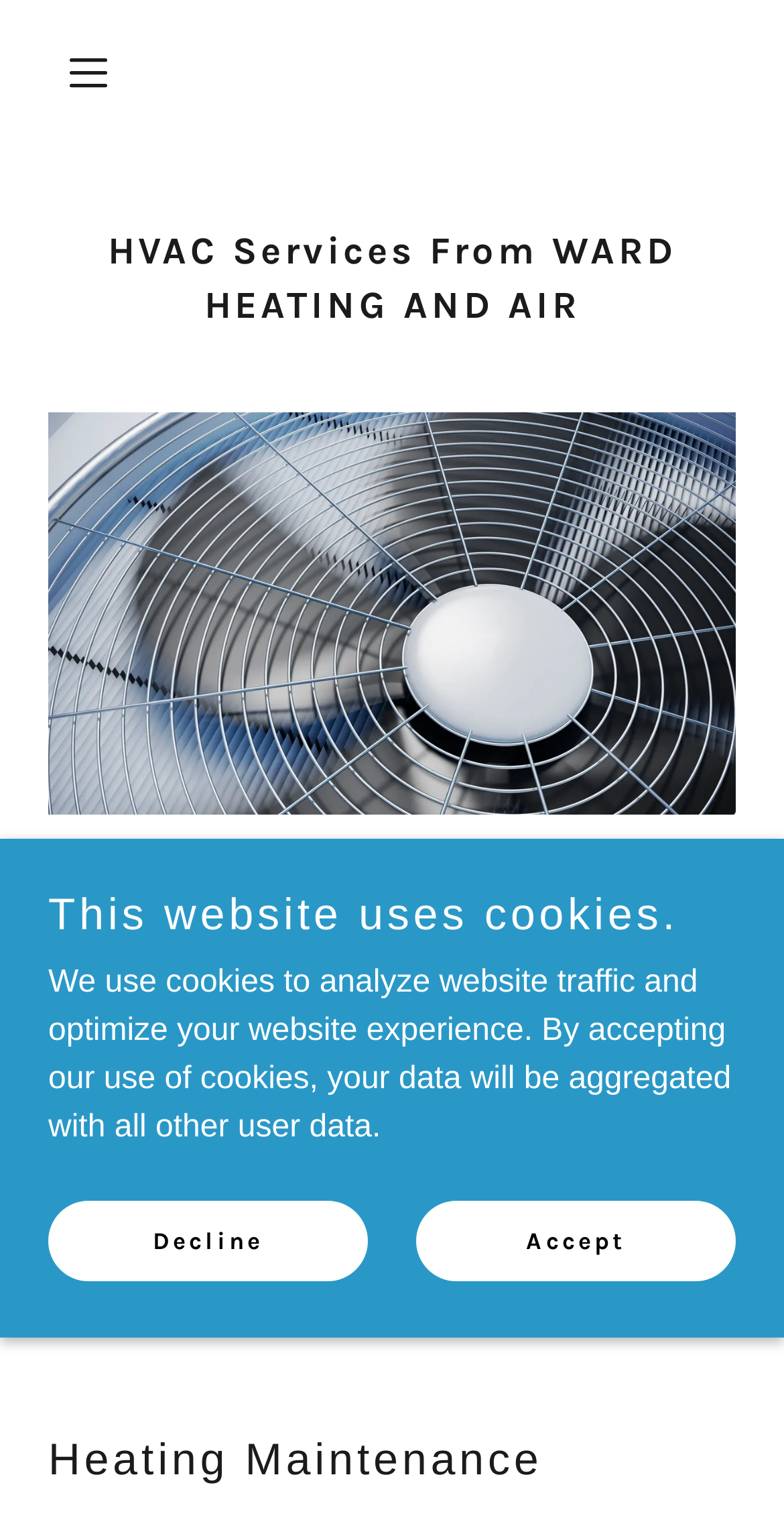Extract the text of the main heading from the webpage.

HVAC Services From WARD HEATING AND AIR